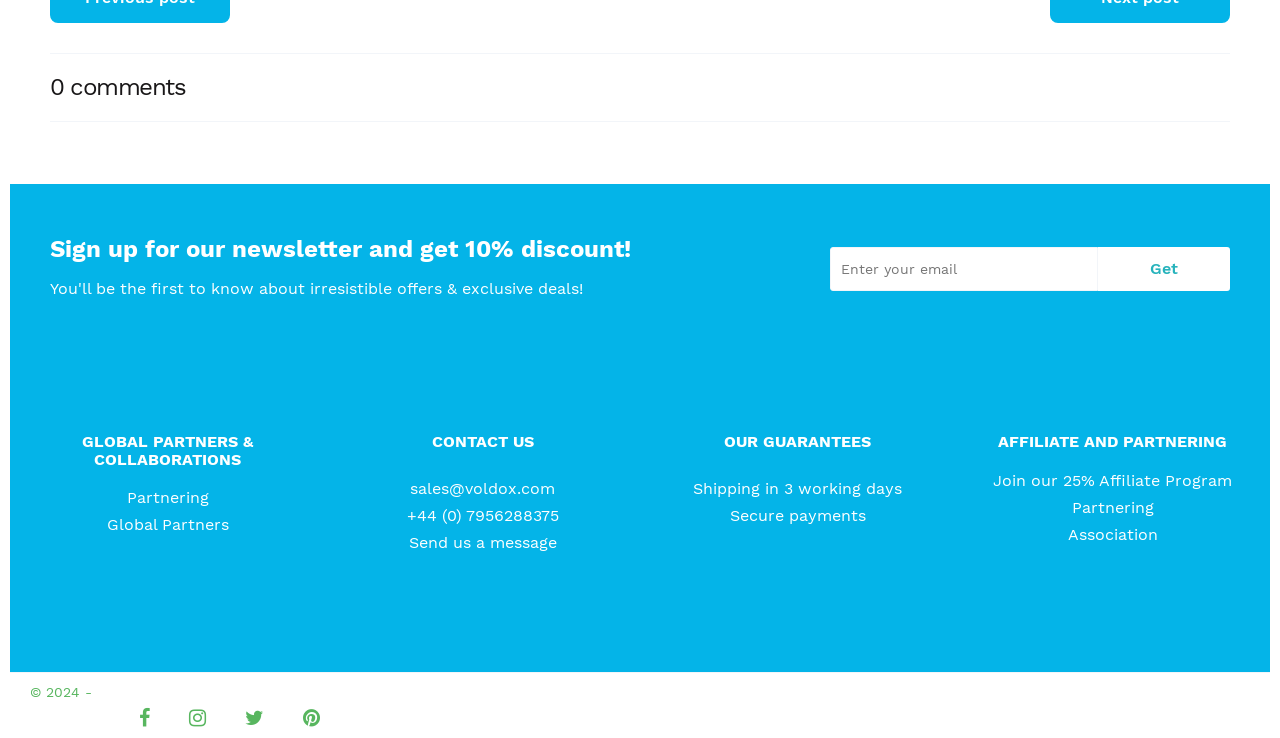Please identify the bounding box coordinates of the element's region that should be clicked to execute the following instruction: "Join affiliate program". The bounding box coordinates must be four float numbers between 0 and 1, i.e., [left, top, right, bottom].

[0.776, 0.632, 0.962, 0.669]